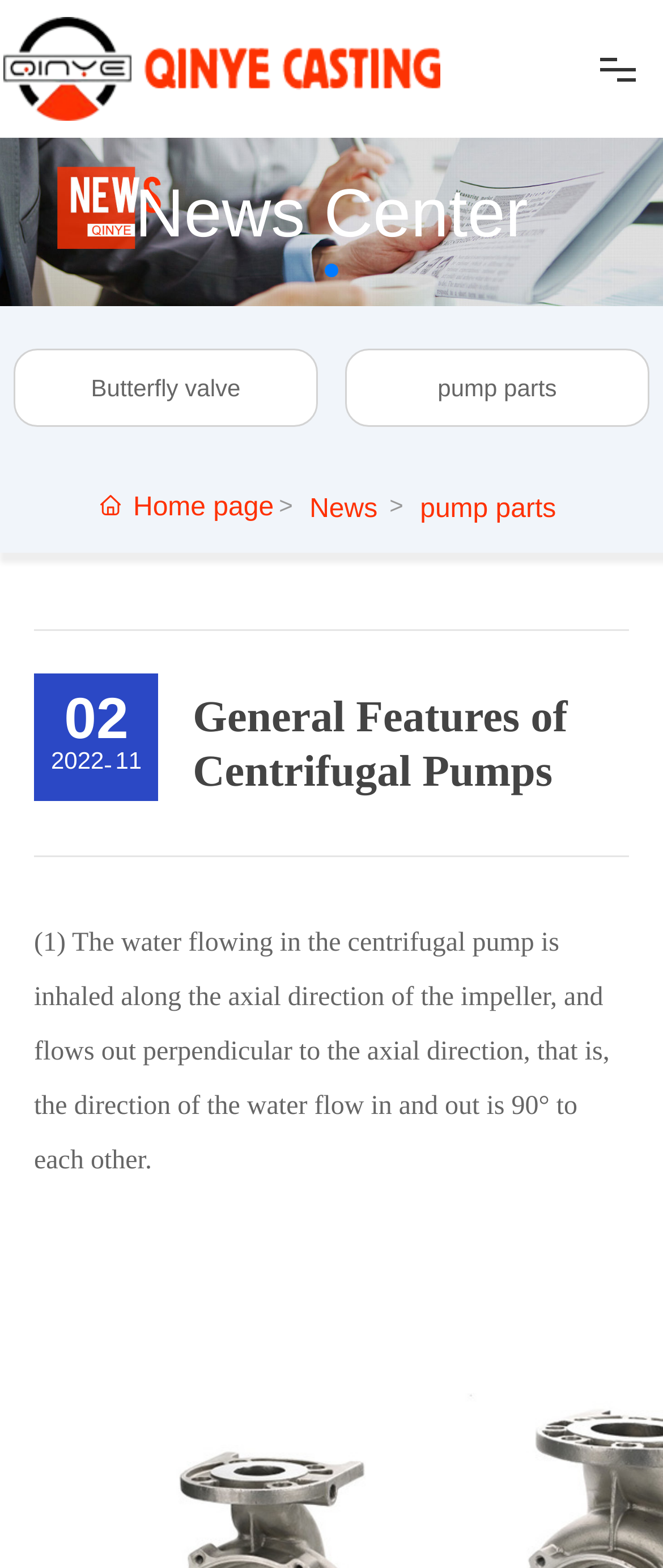Can you find the bounding box coordinates for the element that needs to be clicked to execute this instruction: "Click the Butterfly valve link"? The coordinates should be given as four float numbers between 0 and 1, i.e., [left, top, right, bottom].

[0.137, 0.239, 0.363, 0.256]